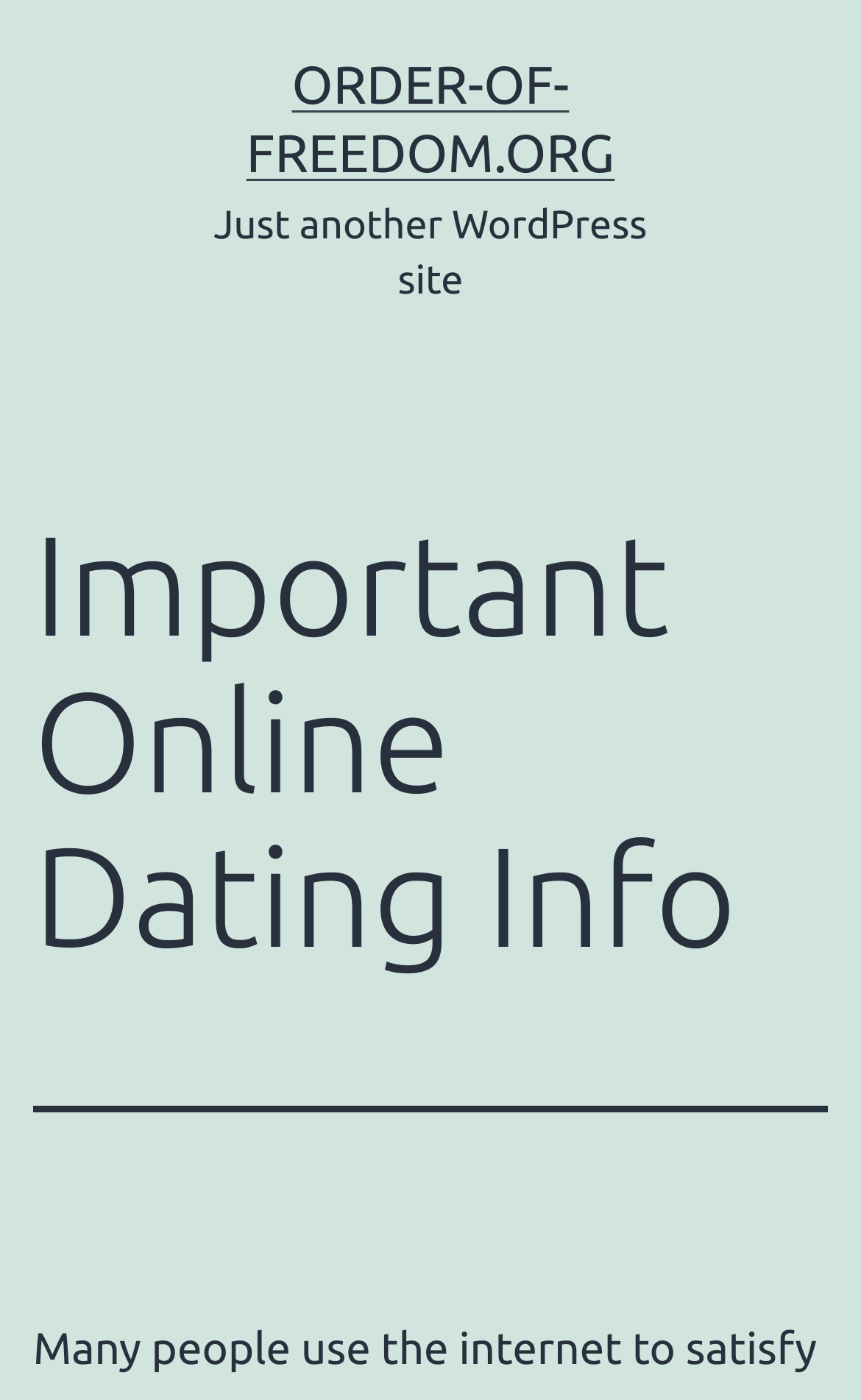Identify the bounding box for the described UI element: "order-of-freedom.org".

[0.286, 0.039, 0.714, 0.13]